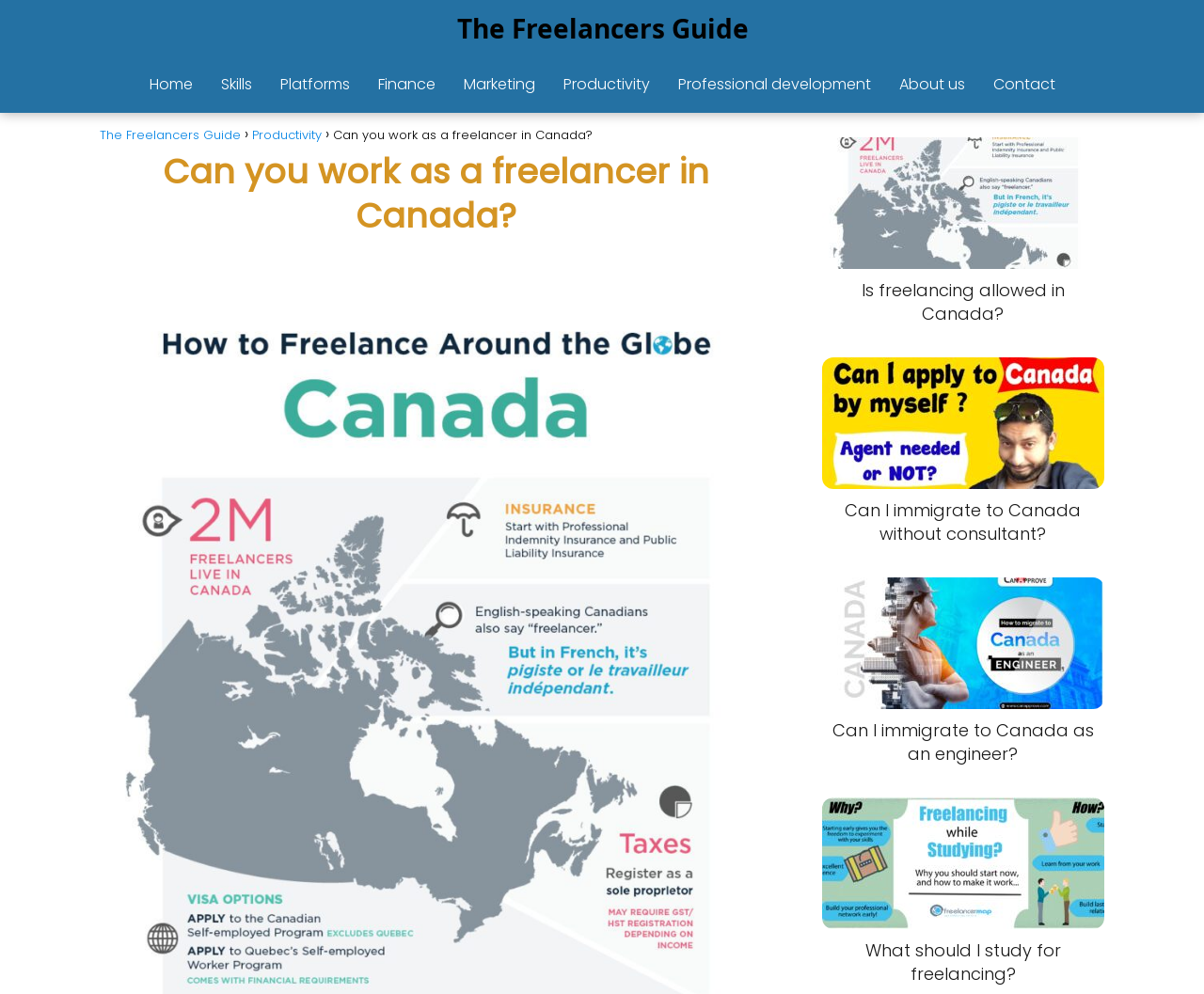Please provide a brief answer to the question using only one word or phrase: 
What is the topic of the first article on the webpage?

Is freelancing allowed in Canada?